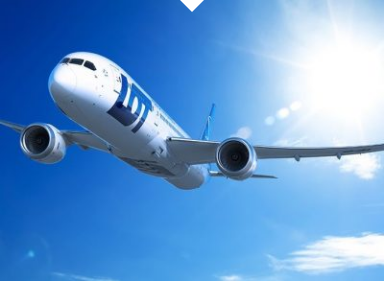Offer an in-depth caption of the image, mentioning all notable aspects.

The image showcases a sleek, modern airplane soaring through a bright blue sky, illuminated by the warm glow of sunlight. The aircraft, adorned with a distinctive logo, appears to be on a climbing ascent, emphasizing its performance and agility. The clear, vibrant backdrop enhances the sense of freedom and adventure associated with air travel. This visual captures not only the beauty of aviation but also the innovative spirit of the airline industry, highlighting the technological advancements that have made flight accessible and efficient.